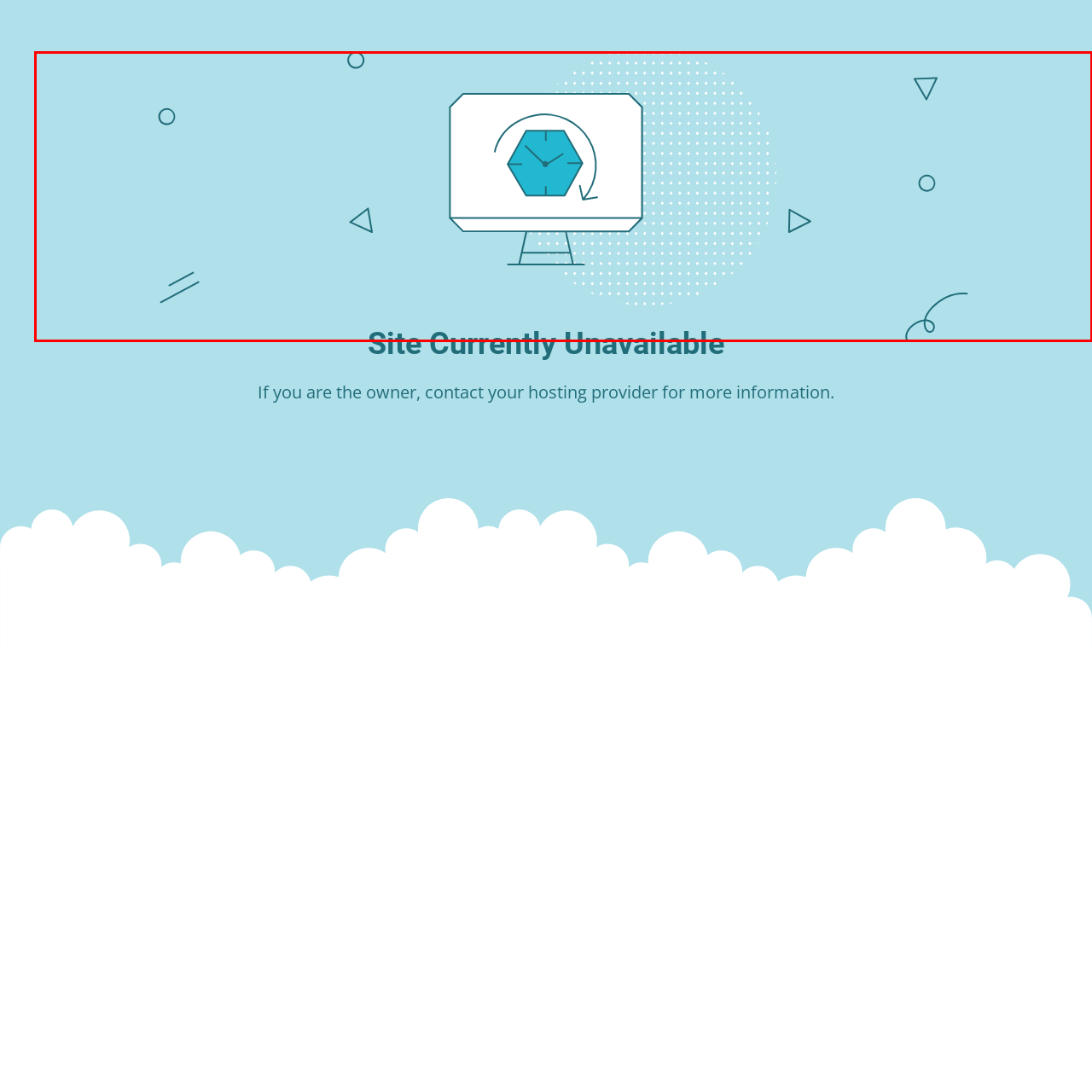What is the message displayed beneath the monitor?
Observe the part of the image inside the red bounding box and answer the question concisely with one word or a short phrase.

Site Currently Unavailable